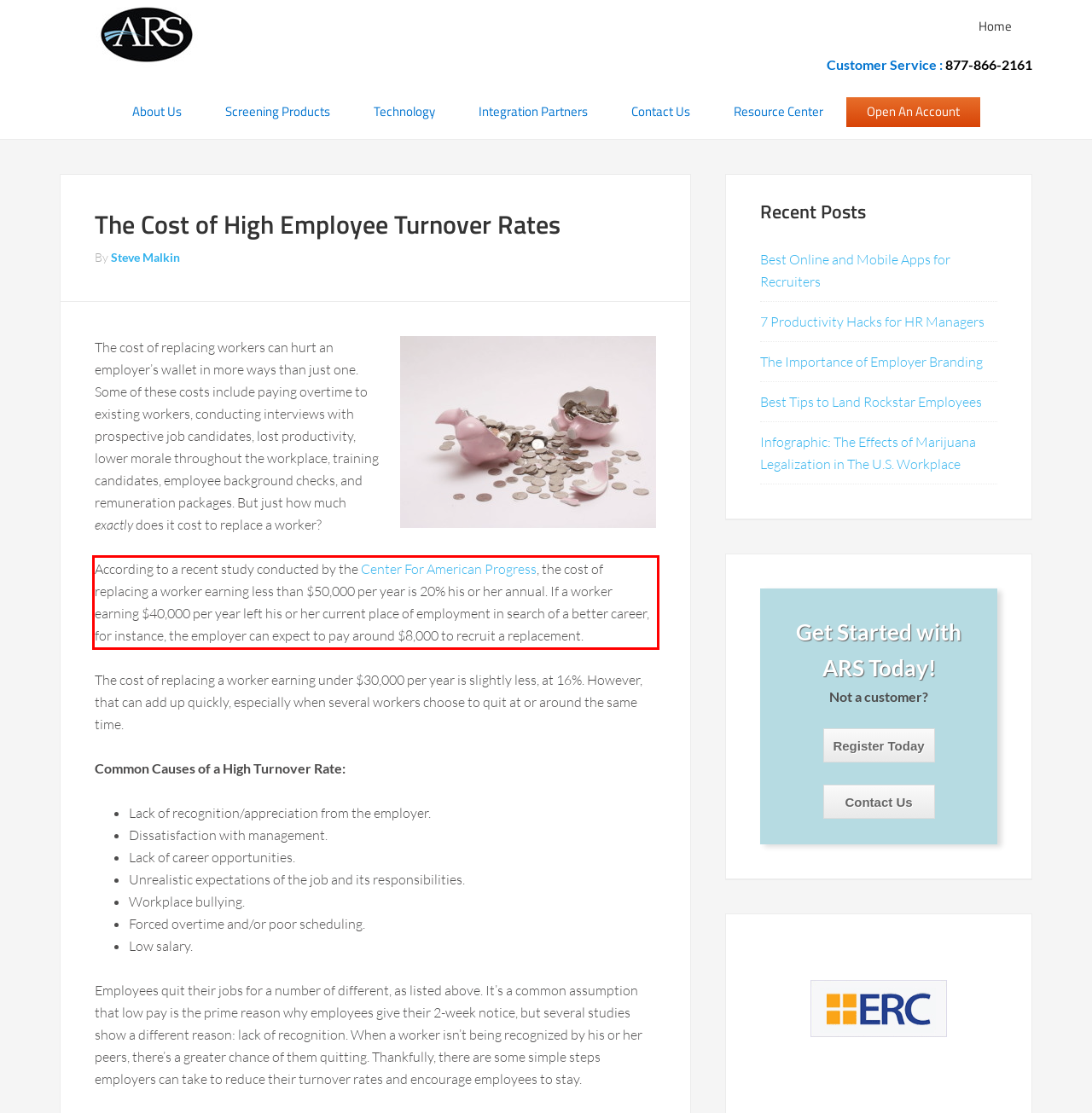Given a webpage screenshot, locate the red bounding box and extract the text content found inside it.

According to a recent study conducted by the Center For American Progress, the cost of replacing a worker earning less than $50,000 per year is 20% his or her annual. If a worker earning $40,000 per year left his or her current place of employment in search of a better career, for instance, the employer can expect to pay around $8,000 to recruit a replacement.